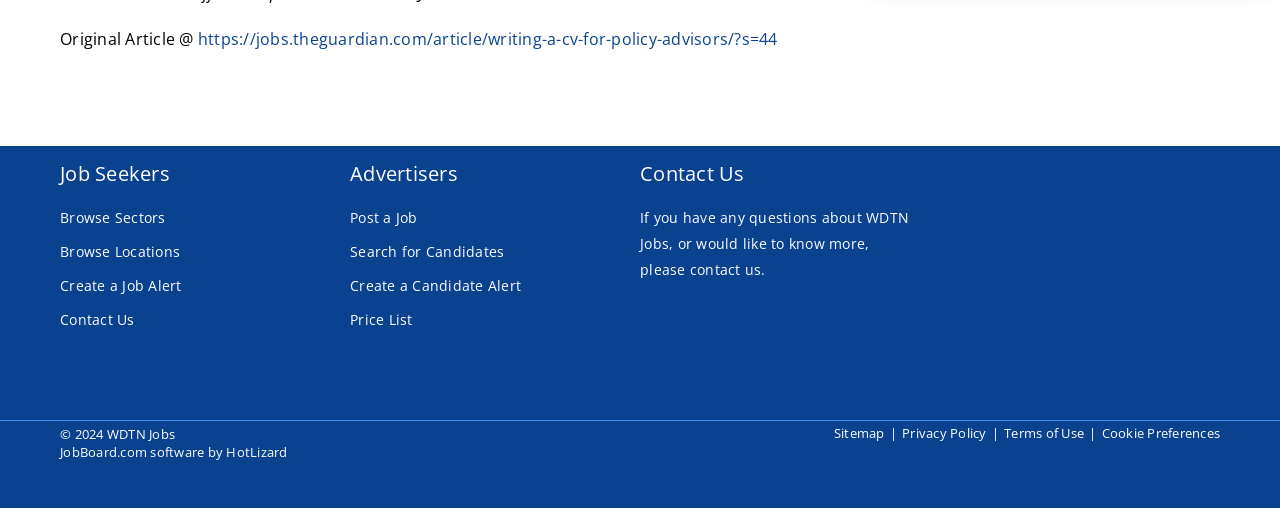Analyze the image and answer the question with as much detail as possible: 
What is the copyright year of the website?

The copyright year of the website is mentioned at the bottom of the webpage, where it says '© 2024 WDTN Jobs', indicating the year the website's content is copyrighted.